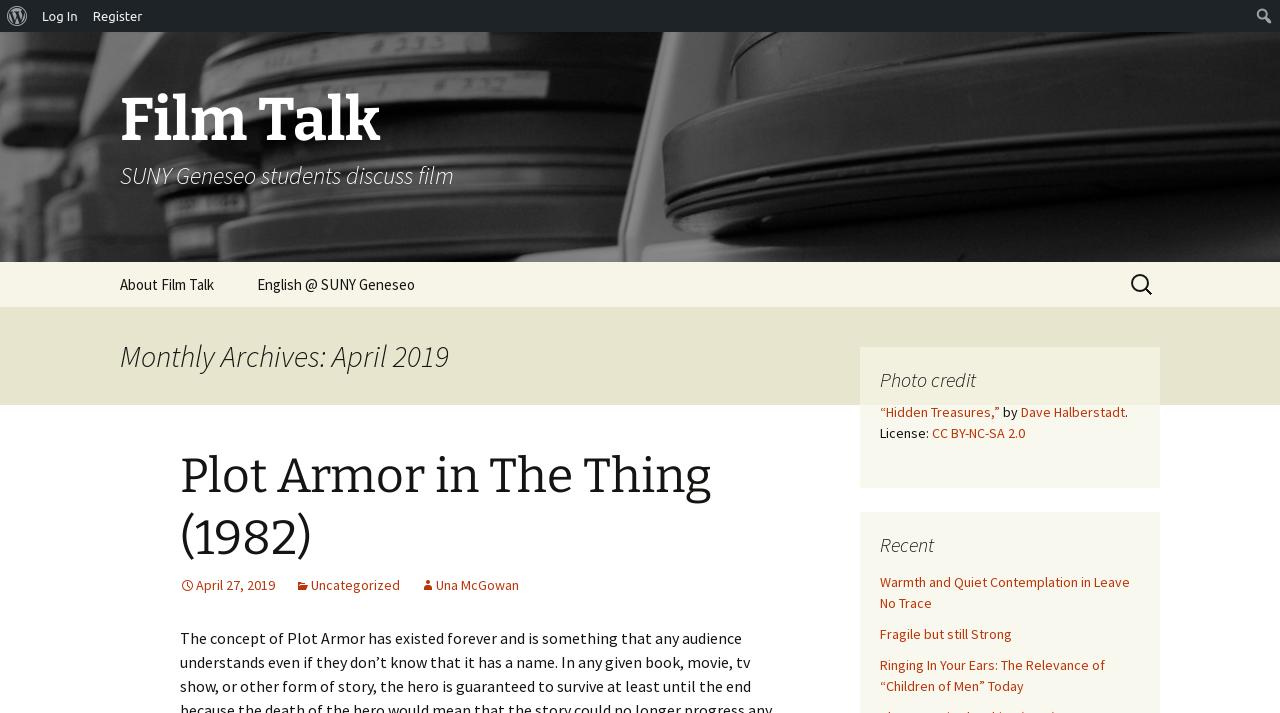Please reply to the following question using a single word or phrase: 
What is the category of the article 'Plot Armor in The Thing (1982)'?

Uncategorized